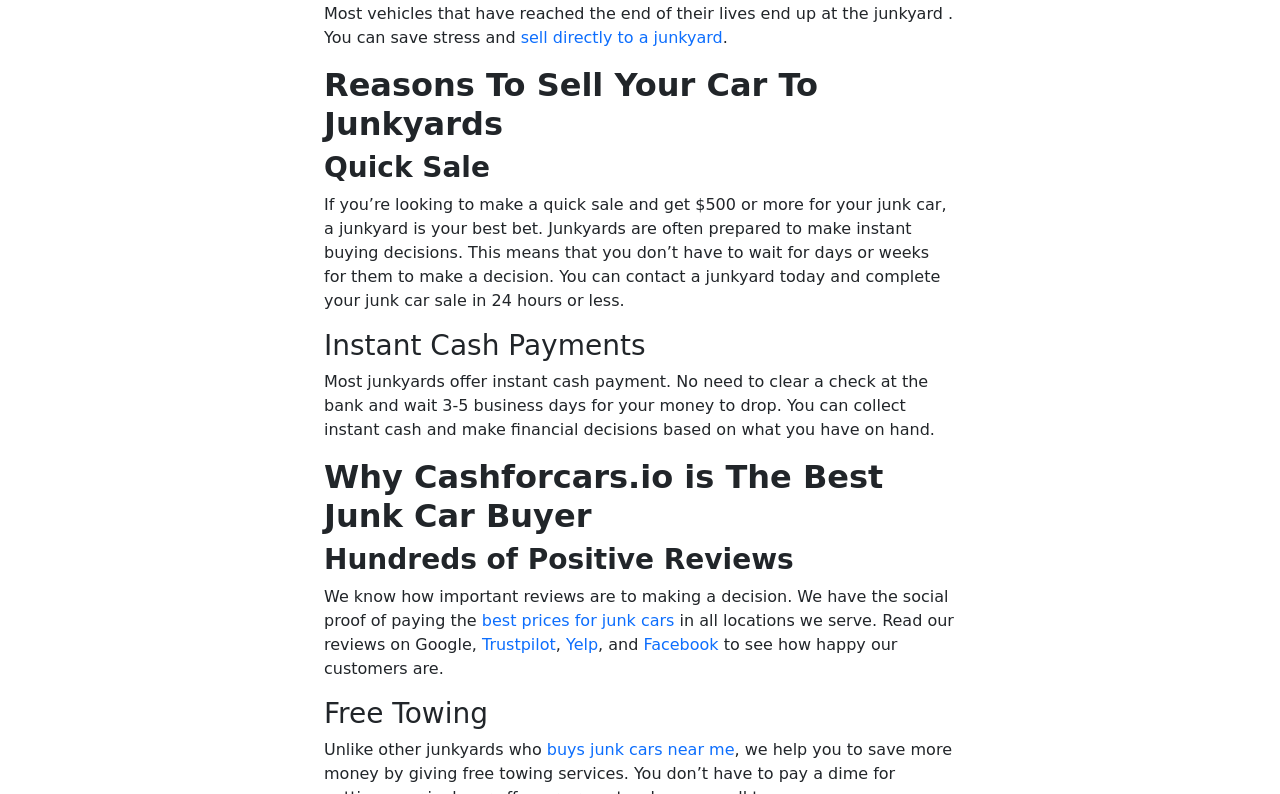Using the information from the screenshot, answer the following question thoroughly:
What is included in the junk car buying service of Cashforcars.io?

According to the webpage, Cashforcars.io offers free towing as part of their junk car buying service, which sets them apart from other junkyards that may charge for towing.